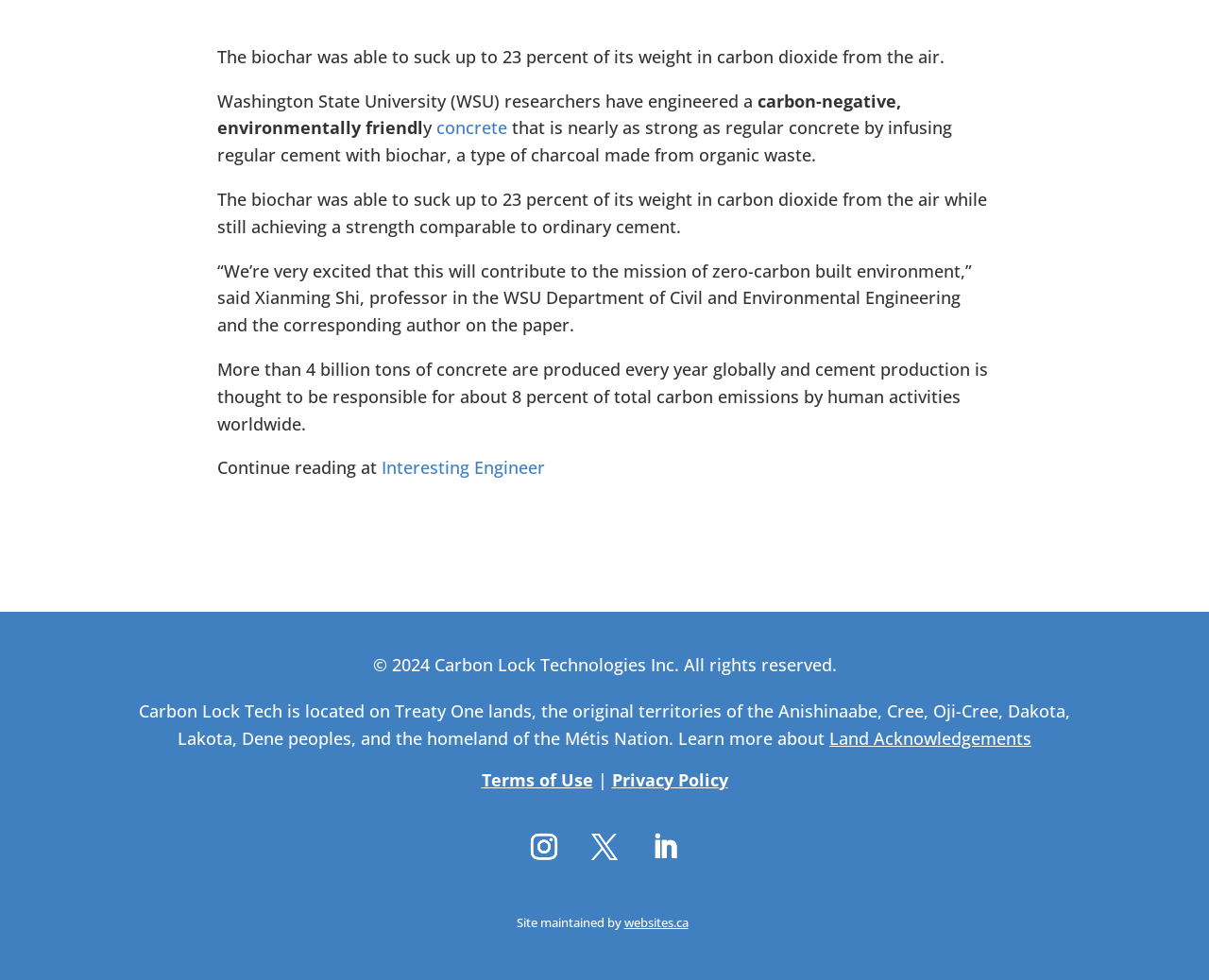What is the name of the professor quoted in the article?
Based on the screenshot, provide your answer in one word or phrase.

Xianming Shi